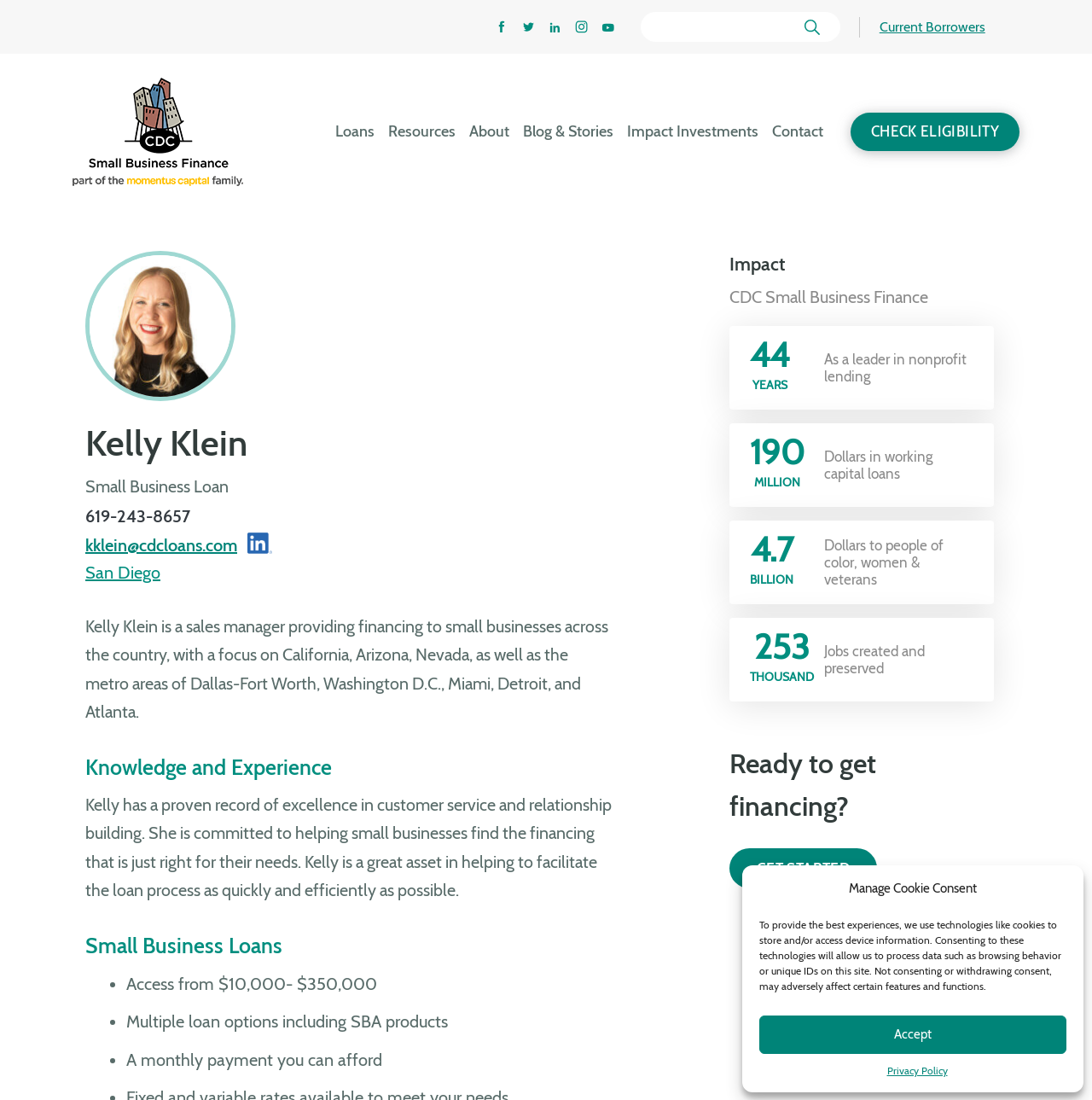Give a short answer using one word or phrase for the question:
How many jobs have been created and preserved?

253,000